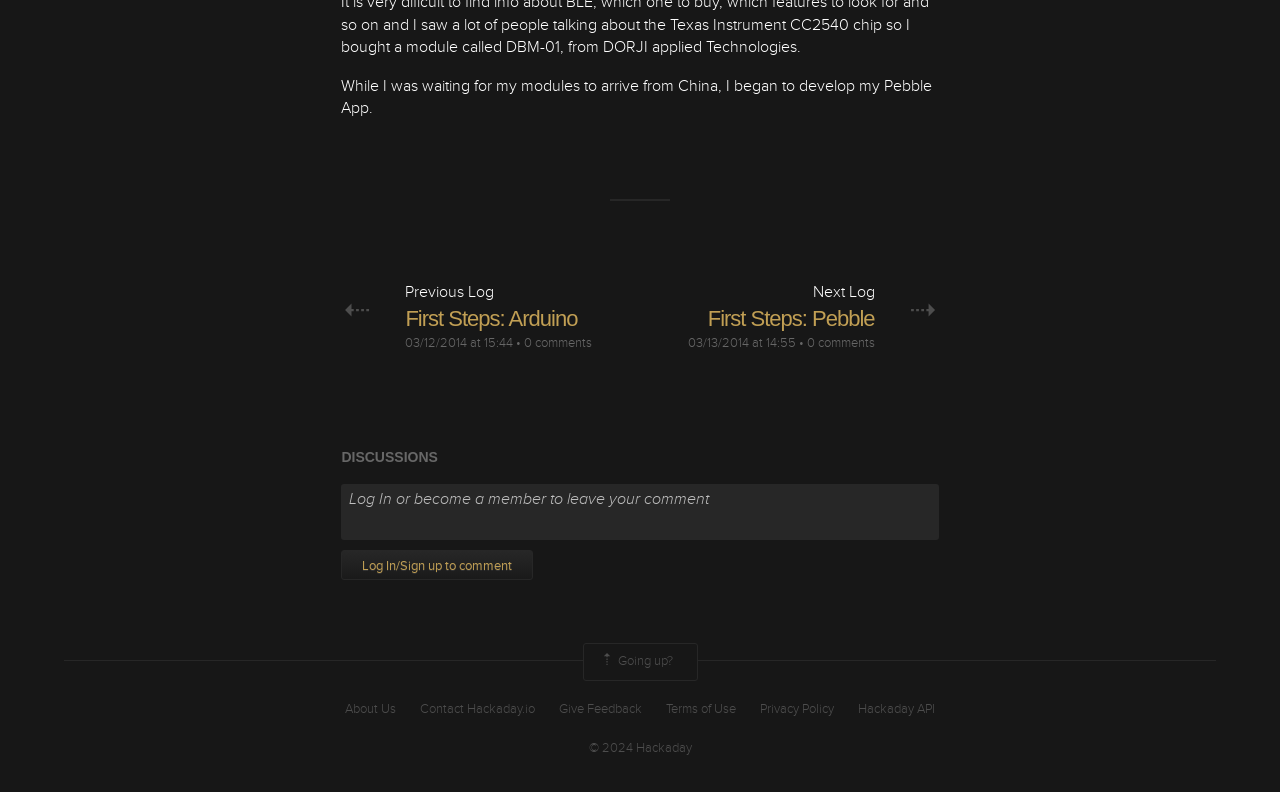Find the bounding box coordinates for the UI element that matches this description: "Privacy Policy".

[0.594, 0.884, 0.652, 0.907]